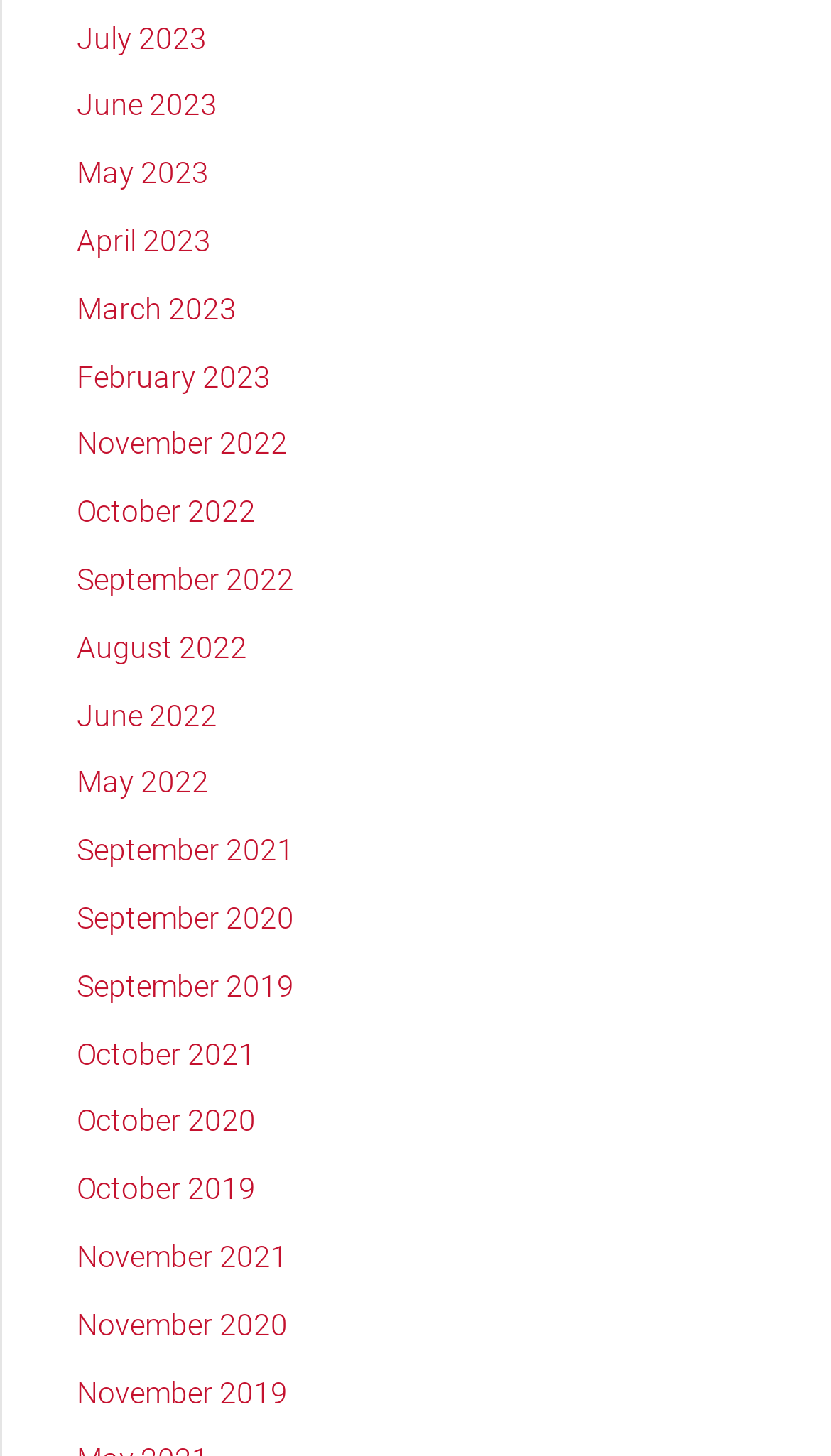Identify the bounding box coordinates of the clickable region necessary to fulfill the following instruction: "view November 2021". The bounding box coordinates should be four float numbers between 0 and 1, i.e., [left, top, right, bottom].

[0.092, 0.851, 0.346, 0.875]